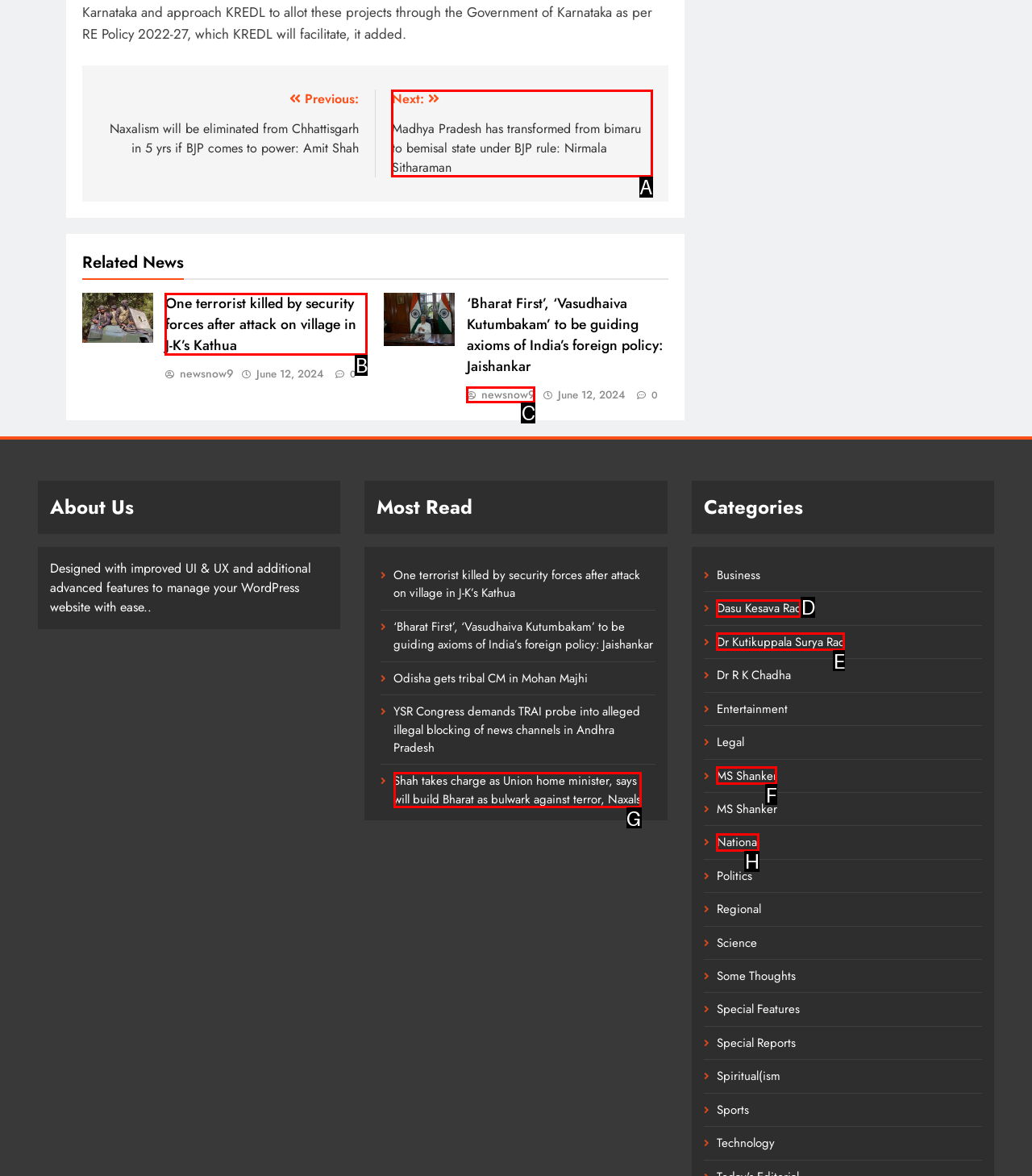Point out the correct UI element to click to carry out this instruction: Read the 'One terrorist killed by security forces after attack on village in J-K’s Kathua' news
Answer with the letter of the chosen option from the provided choices directly.

B